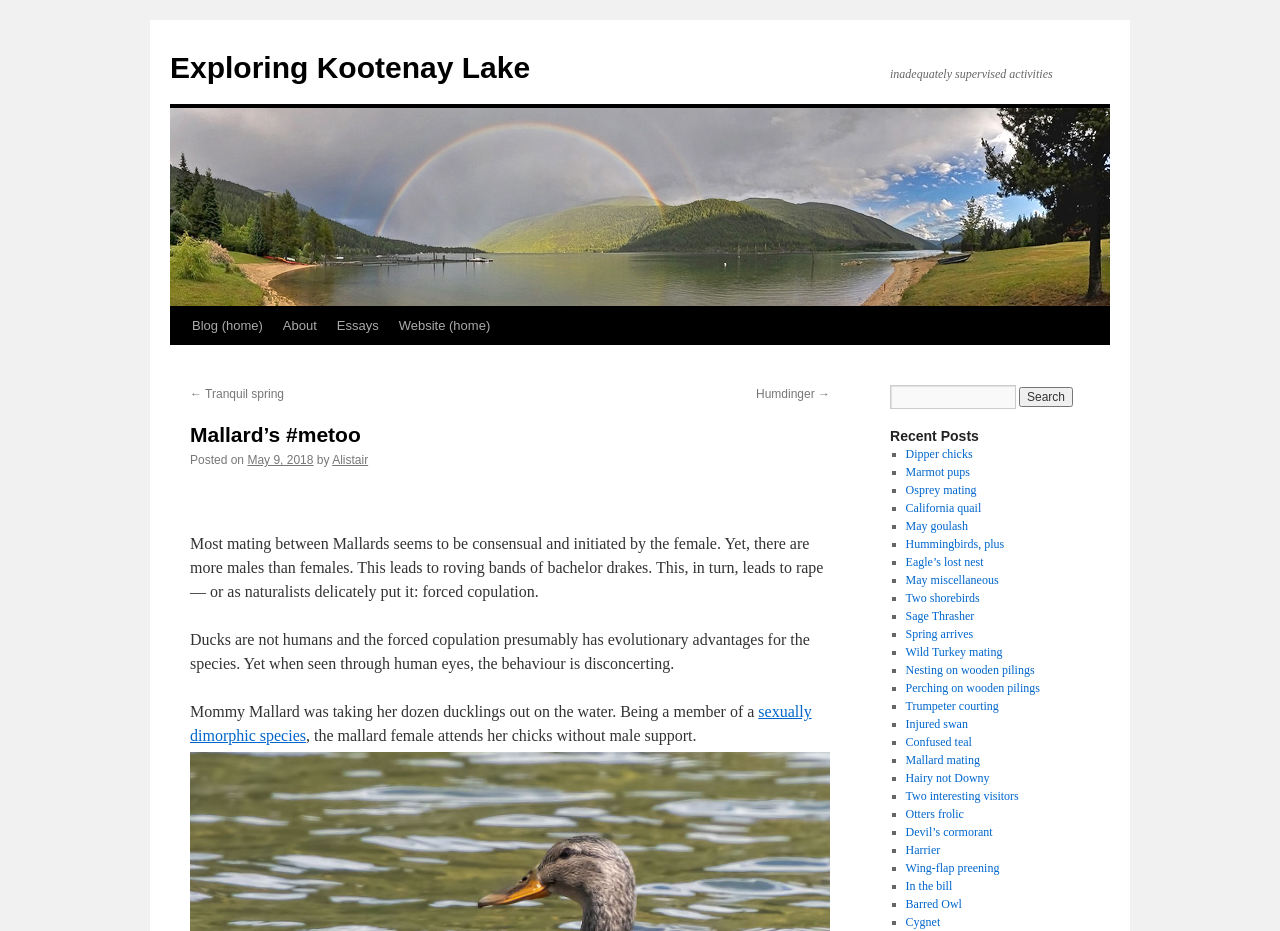Determine the bounding box coordinates of the clickable element to achieve the following action: 'Read the 'Mallard’s #metoo' essay'. Provide the coordinates as four float values between 0 and 1, formatted as [left, top, right, bottom].

[0.148, 0.452, 0.648, 0.482]